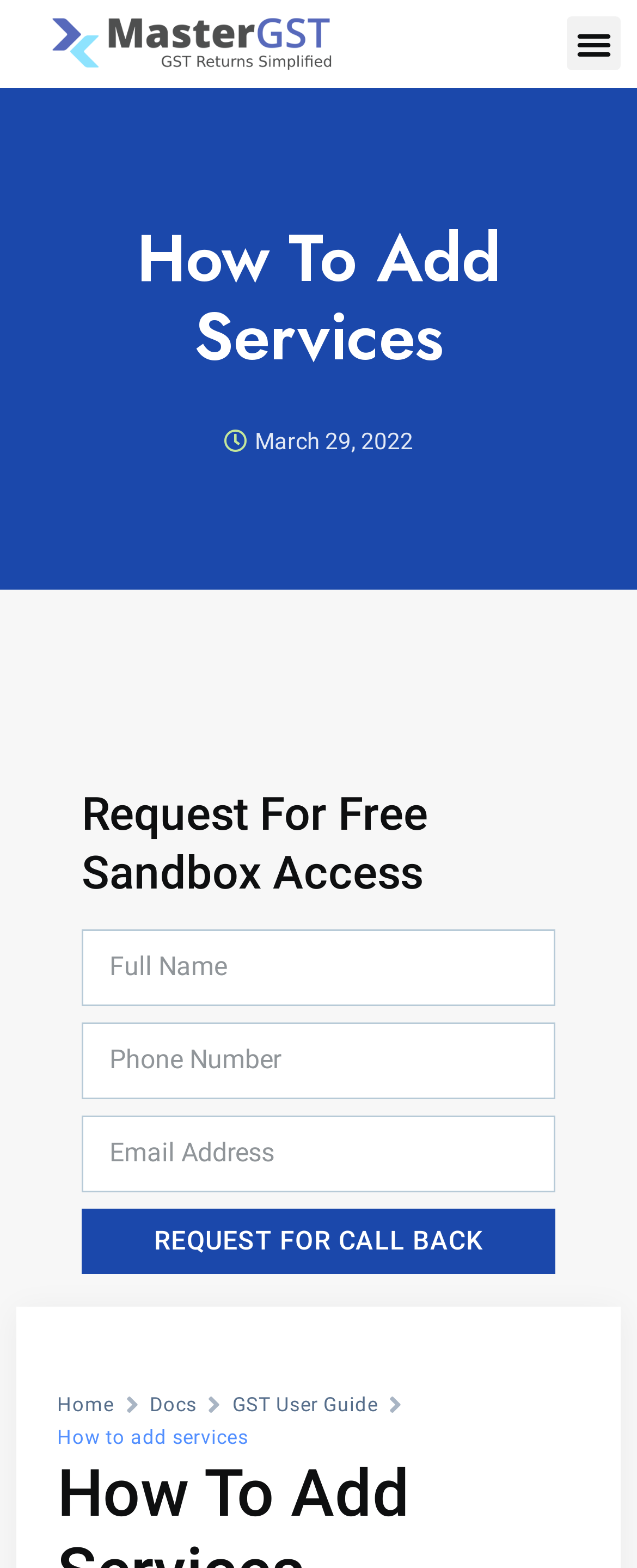Find the bounding box coordinates of the clickable element required to execute the following instruction: "Enter full name". Provide the coordinates as four float numbers between 0 and 1, i.e., [left, top, right, bottom].

[0.128, 0.592, 0.872, 0.641]